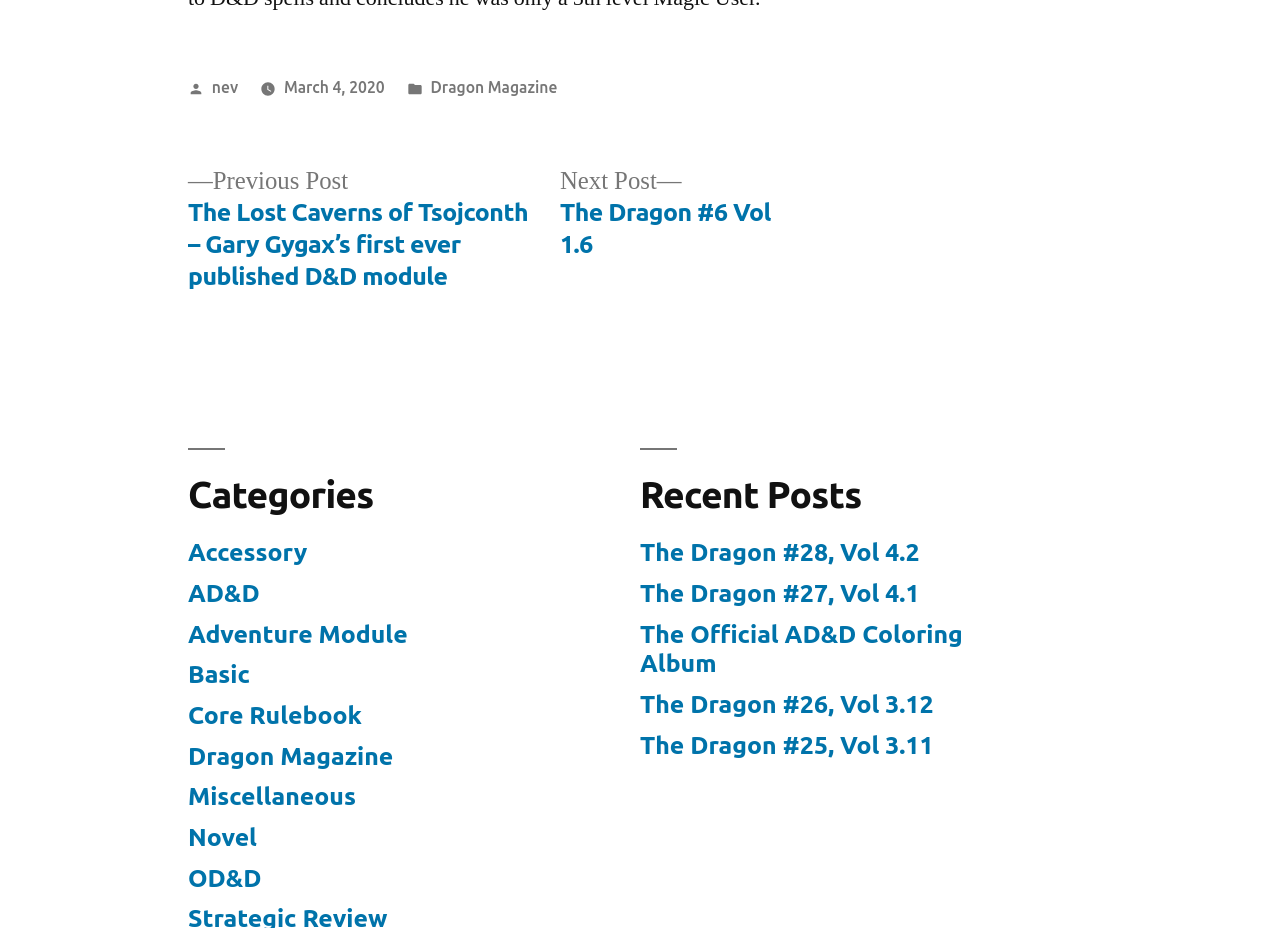Determine the bounding box coordinates for the area that should be clicked to carry out the following instruction: "View next post".

[0.438, 0.179, 0.602, 0.281]